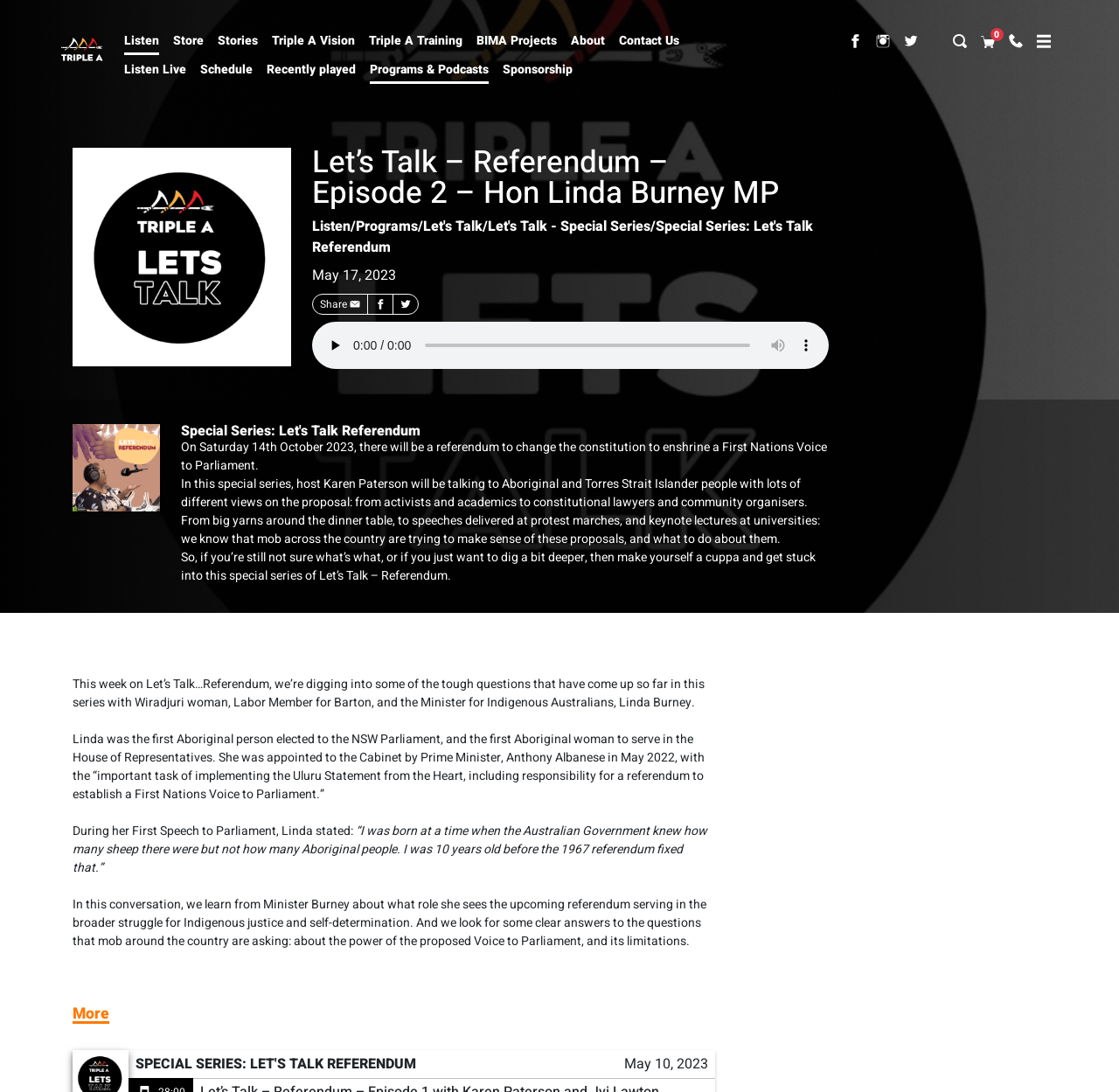Calculate the bounding box coordinates of the UI element given the description: "Special Series: Let's Talk Referendum".

[0.121, 0.962, 0.371, 0.987]